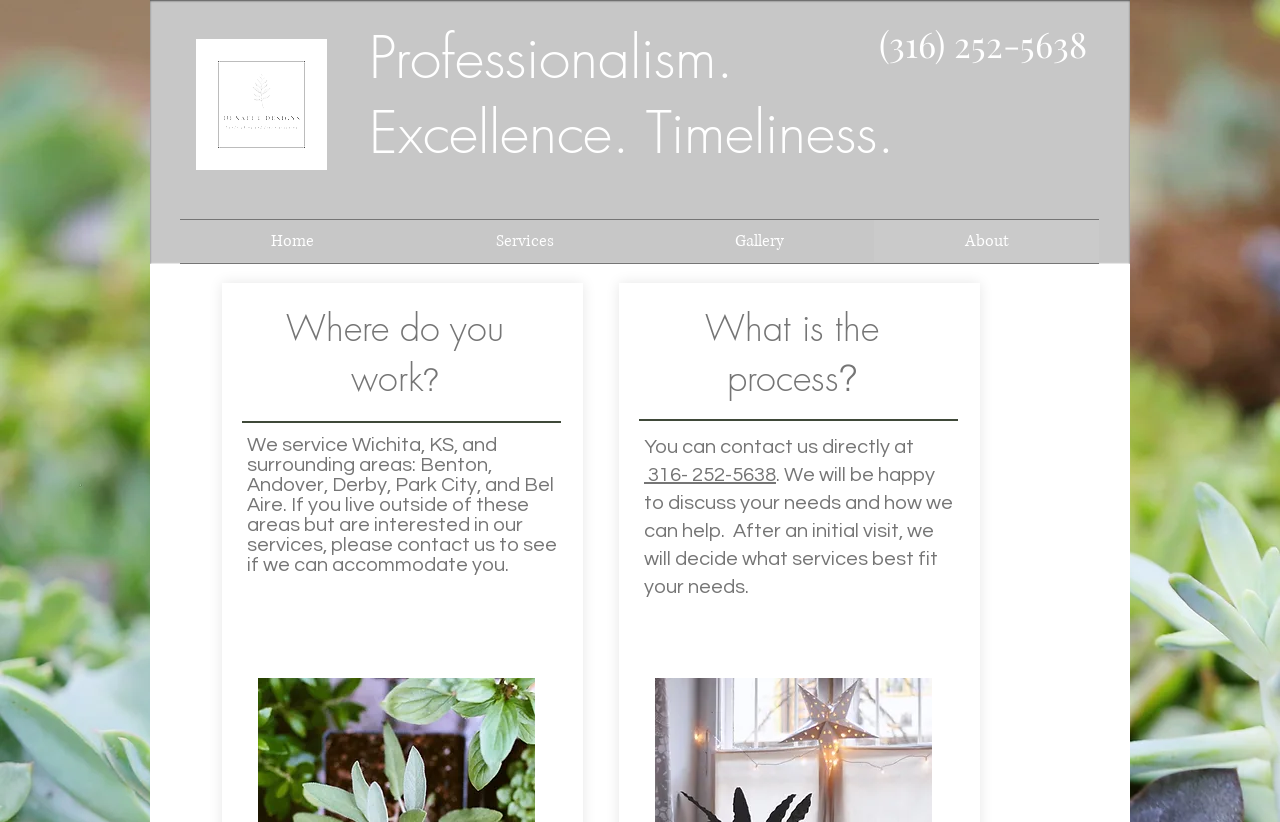What is the company's phone number?
Look at the webpage screenshot and answer the question with a detailed explanation.

The phone number can be found in the heading element with the text '(316) 252-5638' and also in the link element with the same text. It is located at the top of the page, below the company's slogan.